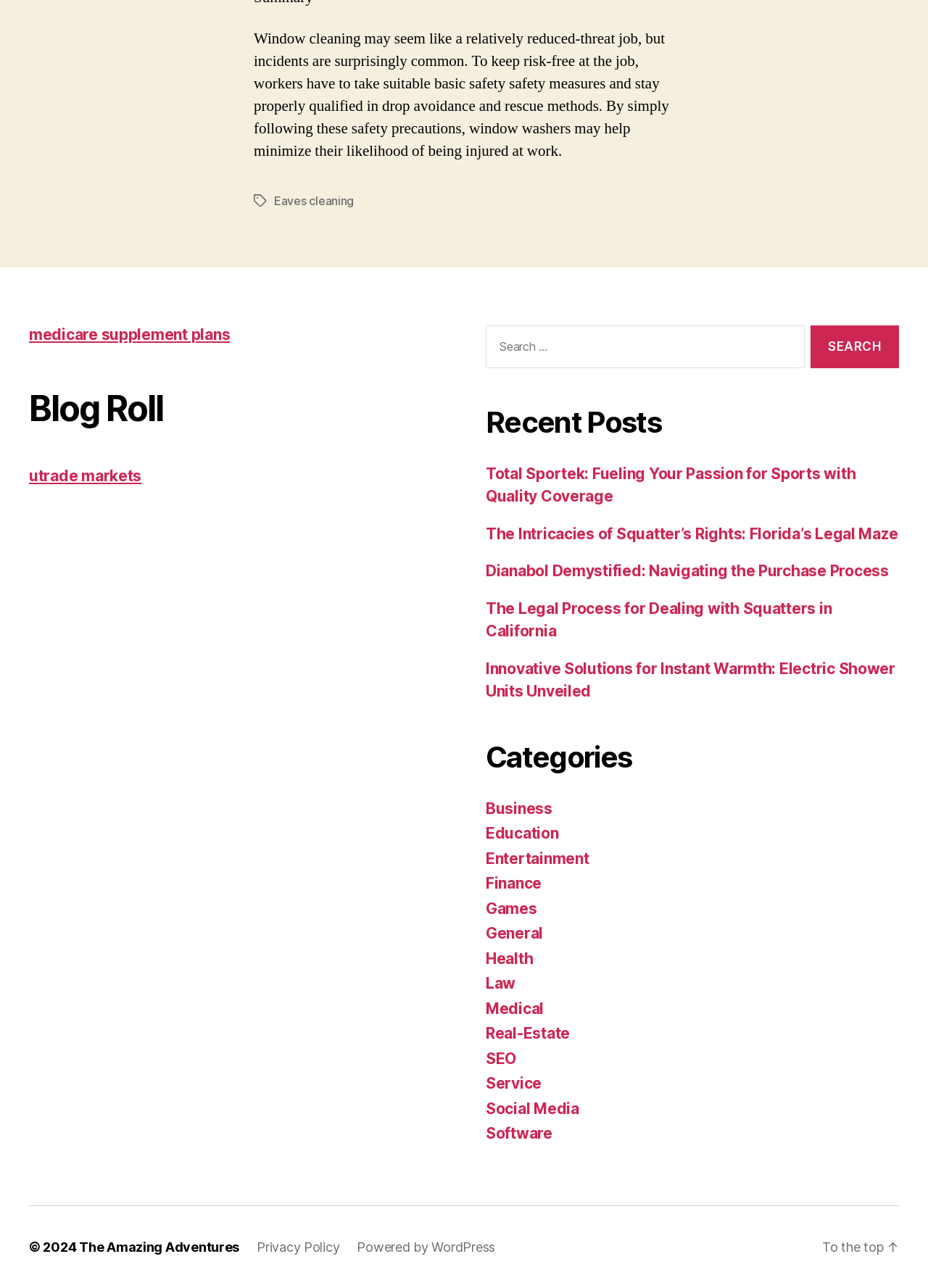Use a single word or phrase to answer the question:
What is the link to the top of the webpage?

To the top